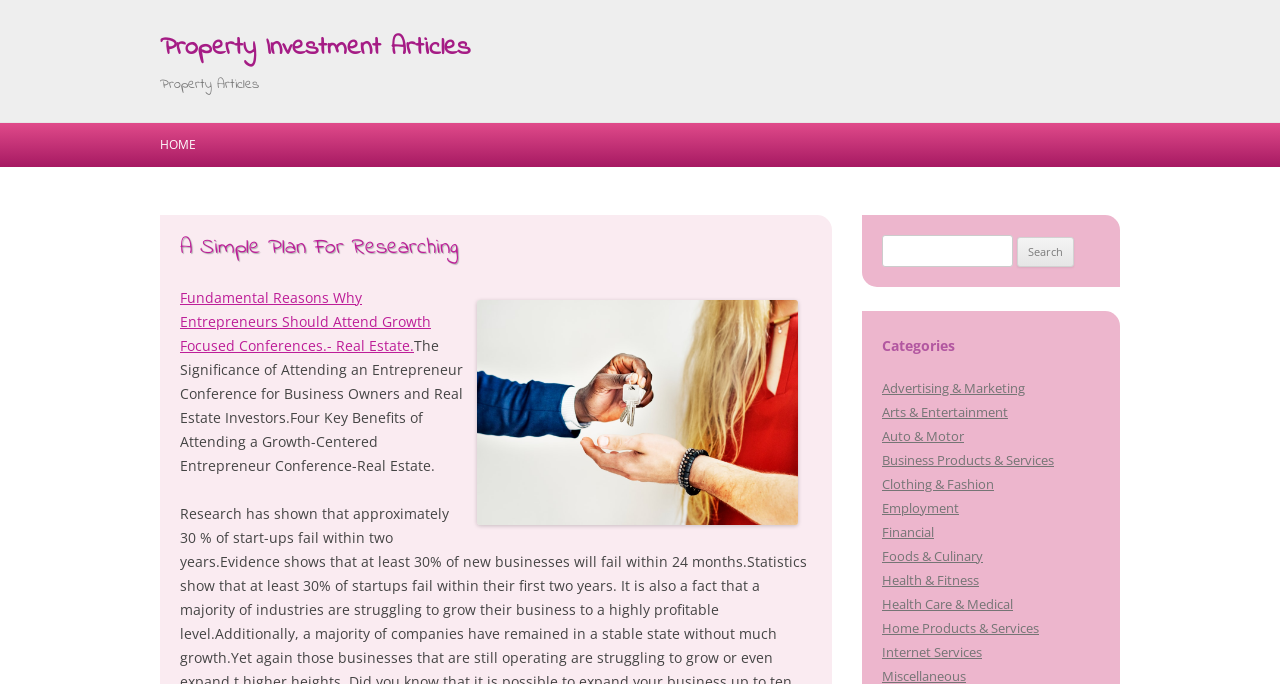Locate the bounding box coordinates of the area you need to click to fulfill this instruction: 'Search for property investment articles'. The coordinates must be in the form of four float numbers ranging from 0 to 1: [left, top, right, bottom].

[0.689, 0.344, 0.791, 0.391]